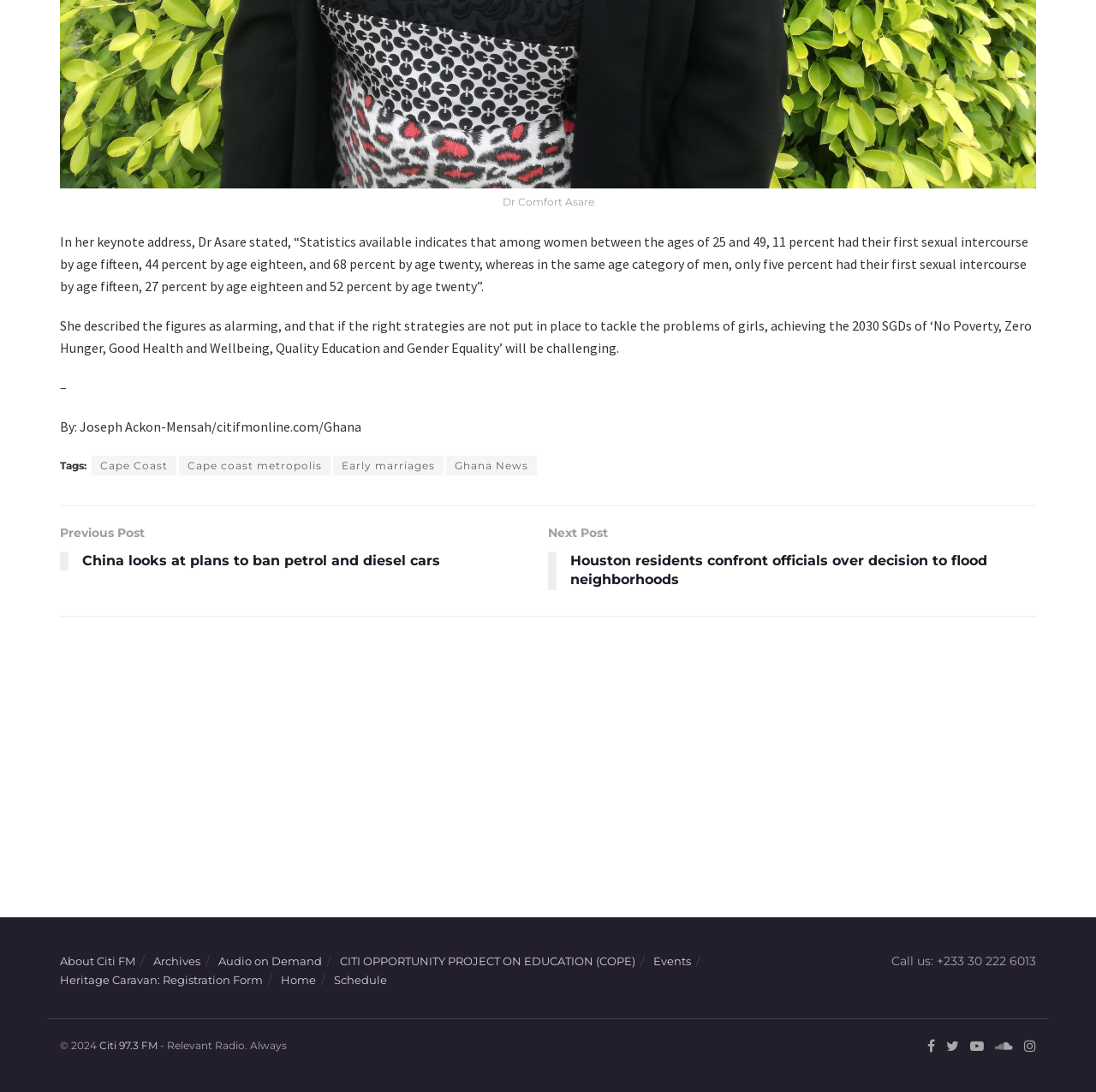Please provide a comprehensive answer to the question based on the screenshot: Who is the author of the article?

The author's name is mentioned in the text content, specifically in the sentence 'By: Joseph Ackon-Mensah/citifmonline.com/Ghana', which indicates that Joseph Ackon-Mensah is the author of the article.